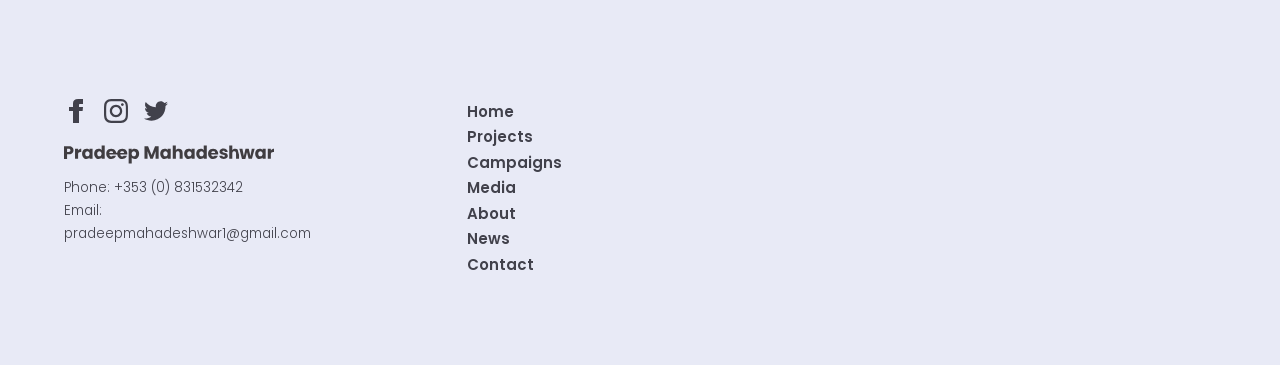Ascertain the bounding box coordinates for the UI element detailed here: "Dissertation methodology chapter". The coordinates should be provided as [left, top, right, bottom] with each value being a float between 0 and 1.

None